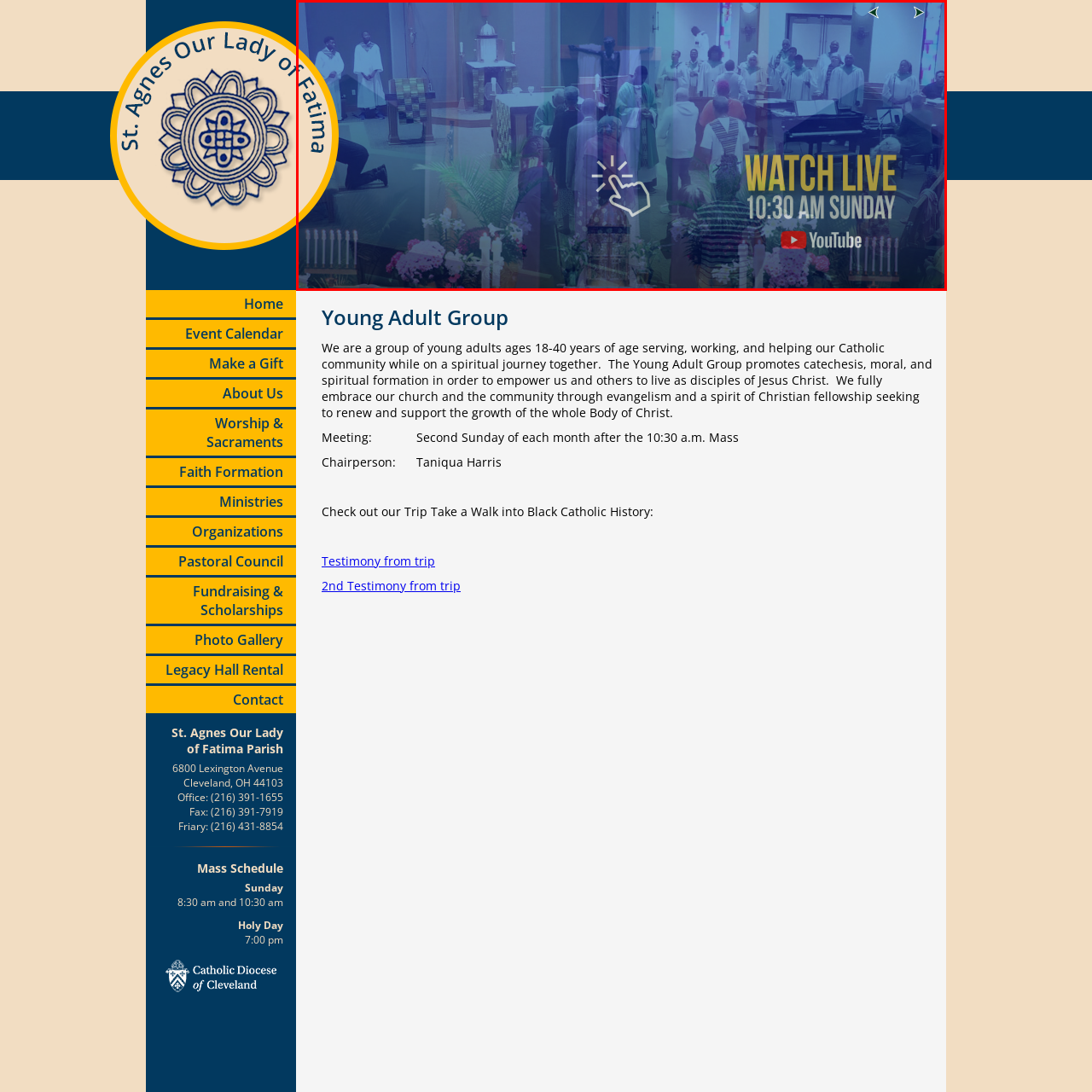Inspect the area marked by the red box and provide a short answer to the question: What attire are the clergy wearing?

Liturgical attire